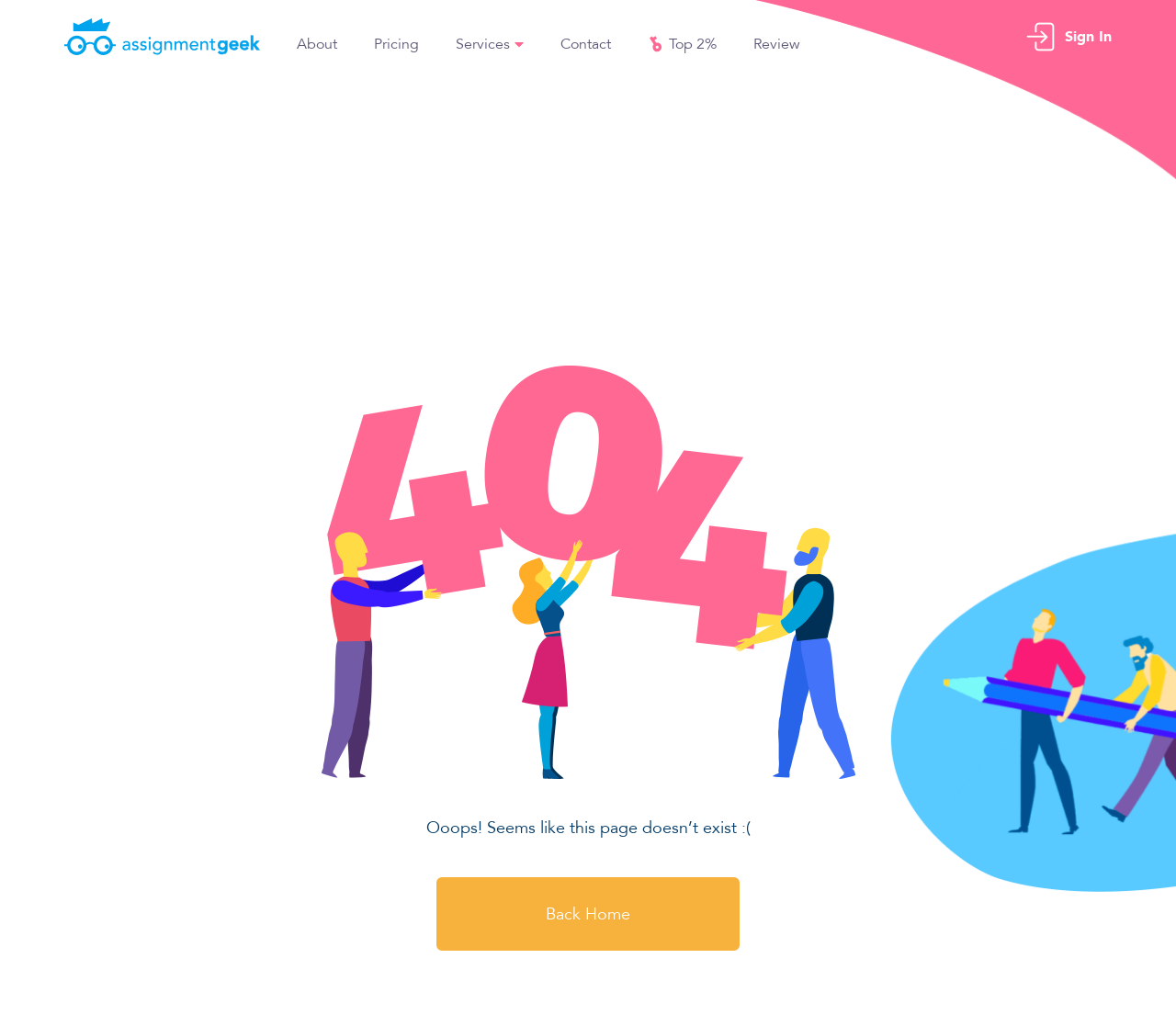Please specify the bounding box coordinates of the clickable region necessary for completing the following instruction: "click Sign In". The coordinates must consist of four float numbers between 0 and 1, i.e., [left, top, right, bottom].

[0.873, 0.021, 0.945, 0.05]